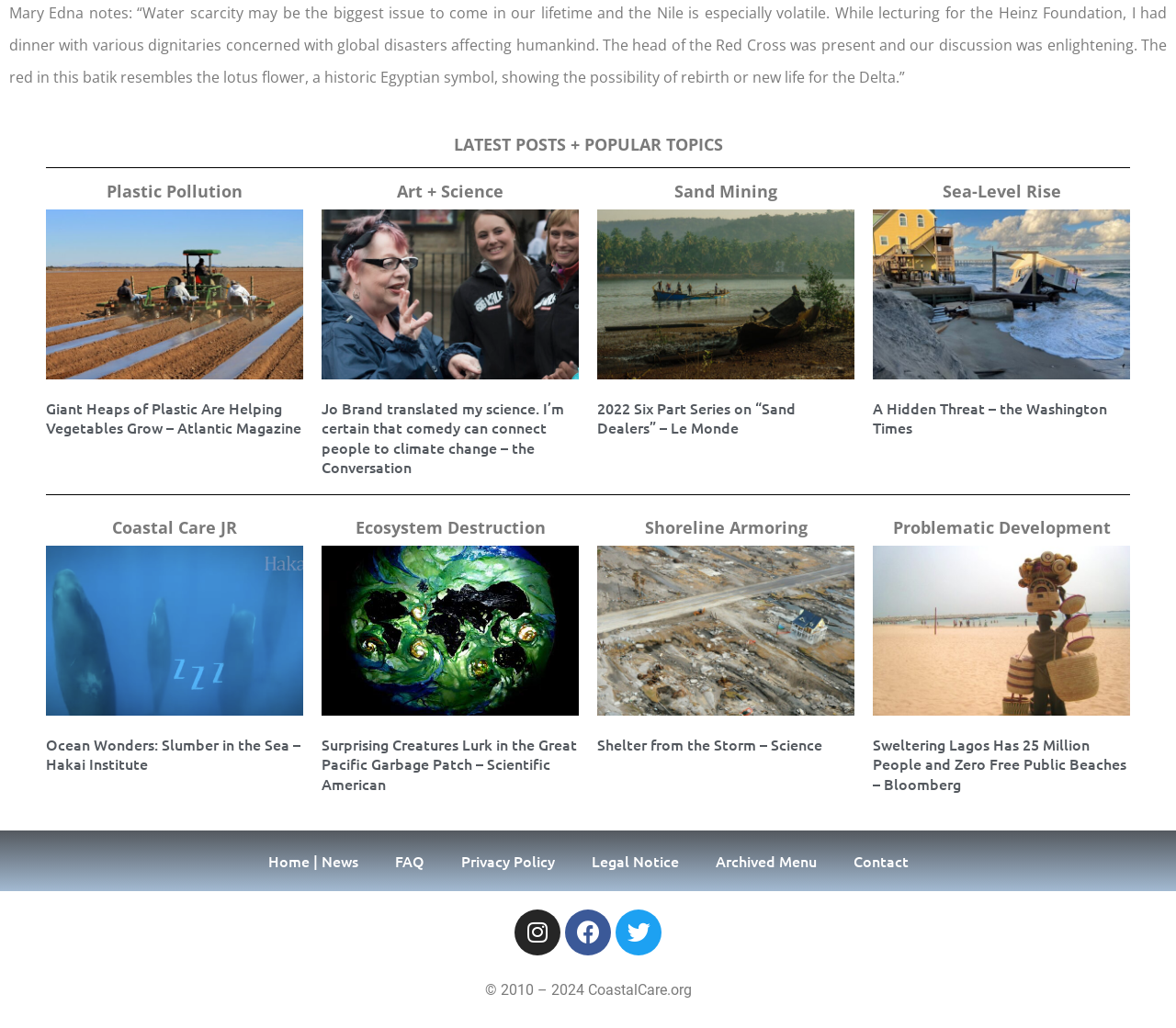Locate the bounding box coordinates of the area that needs to be clicked to fulfill the following instruction: "Click on 'Plastic Pollution'". The coordinates should be in the format of four float numbers between 0 and 1, namely [left, top, right, bottom].

[0.091, 0.175, 0.206, 0.196]